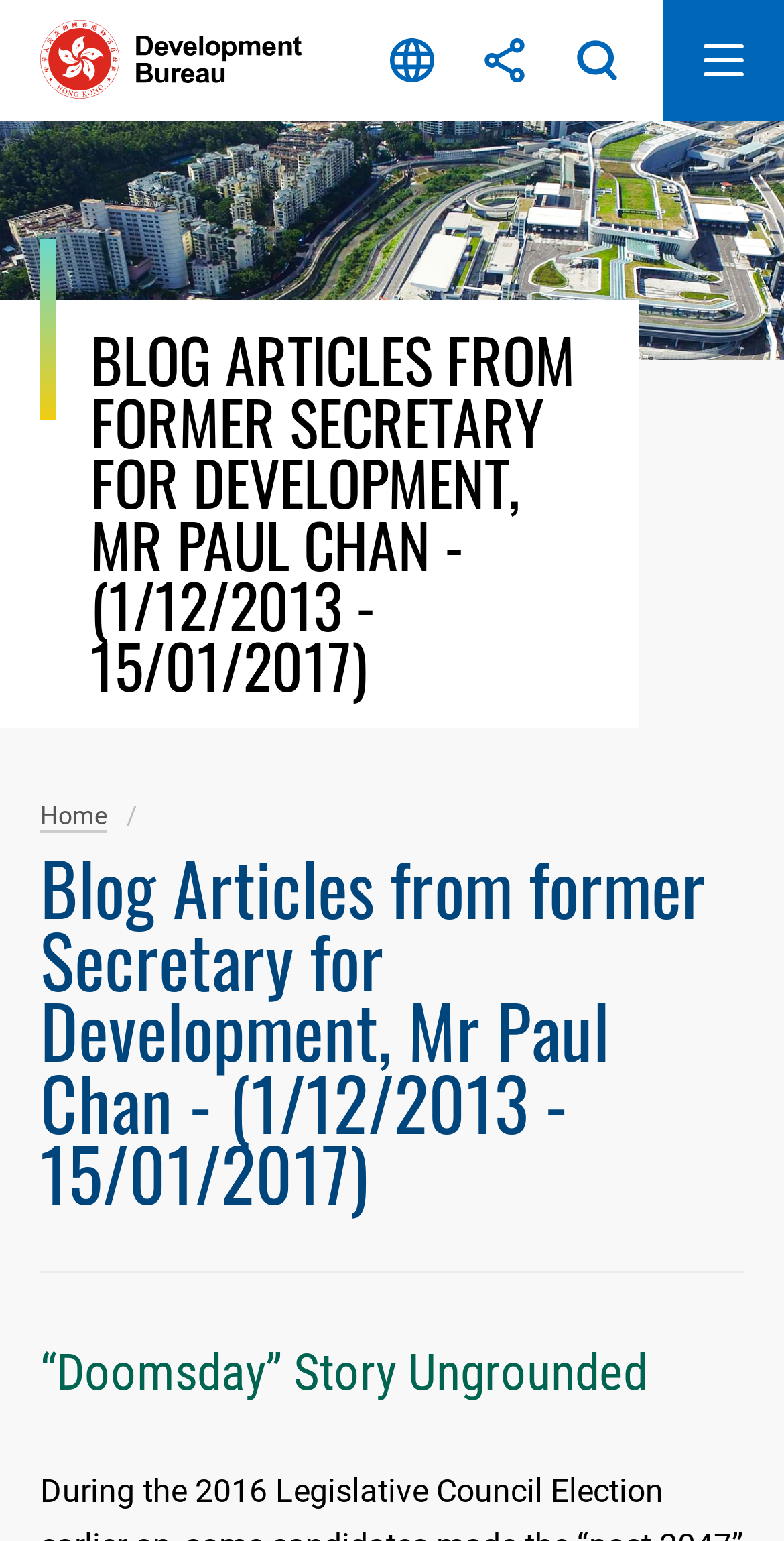Please respond to the question using a single word or phrase:
Is there a mobile menu option?

Yes